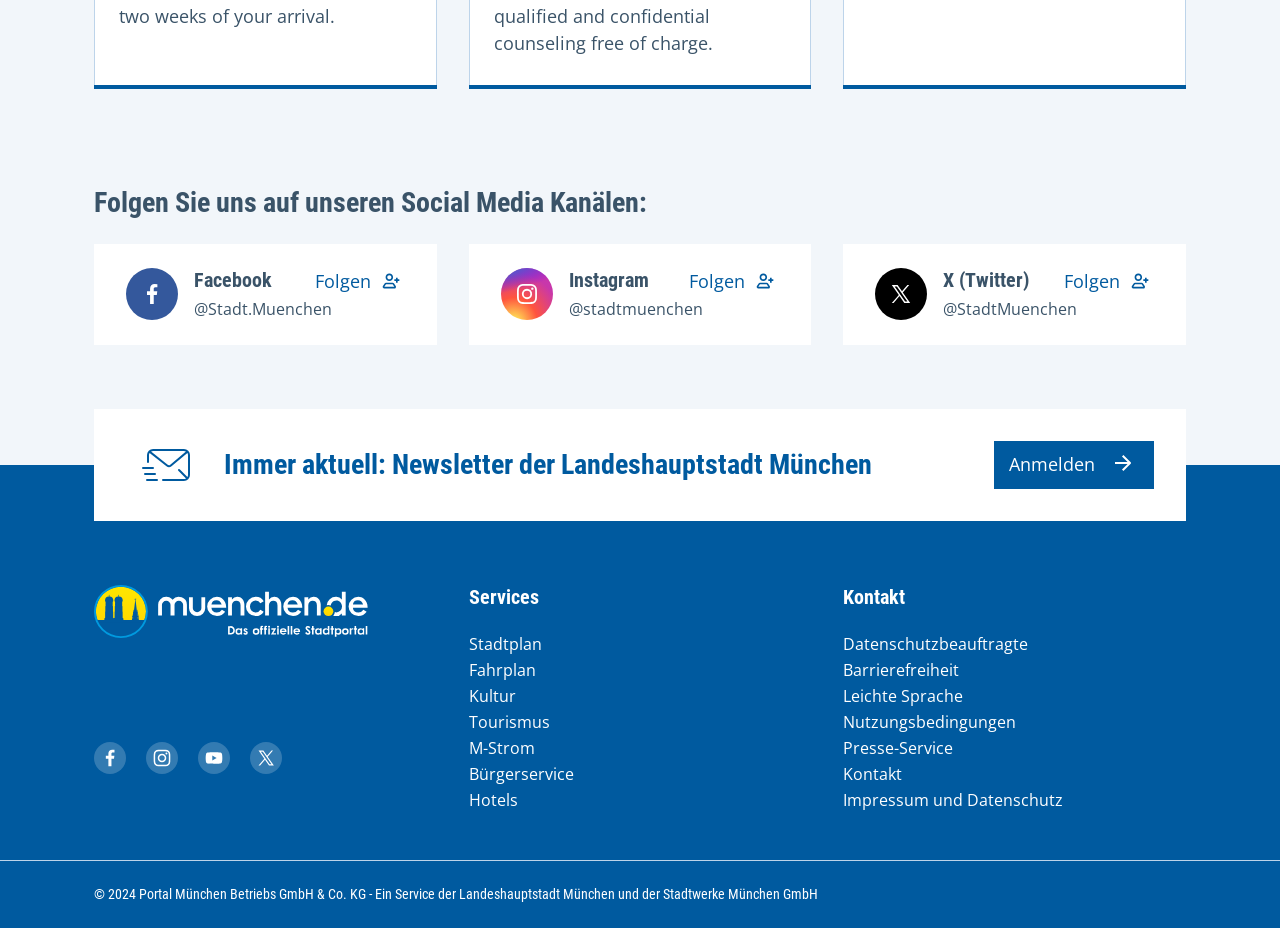Please identify the coordinates of the bounding box that should be clicked to fulfill this instruction: "Follow Stadt München on Facebook".

[0.073, 0.262, 0.341, 0.371]